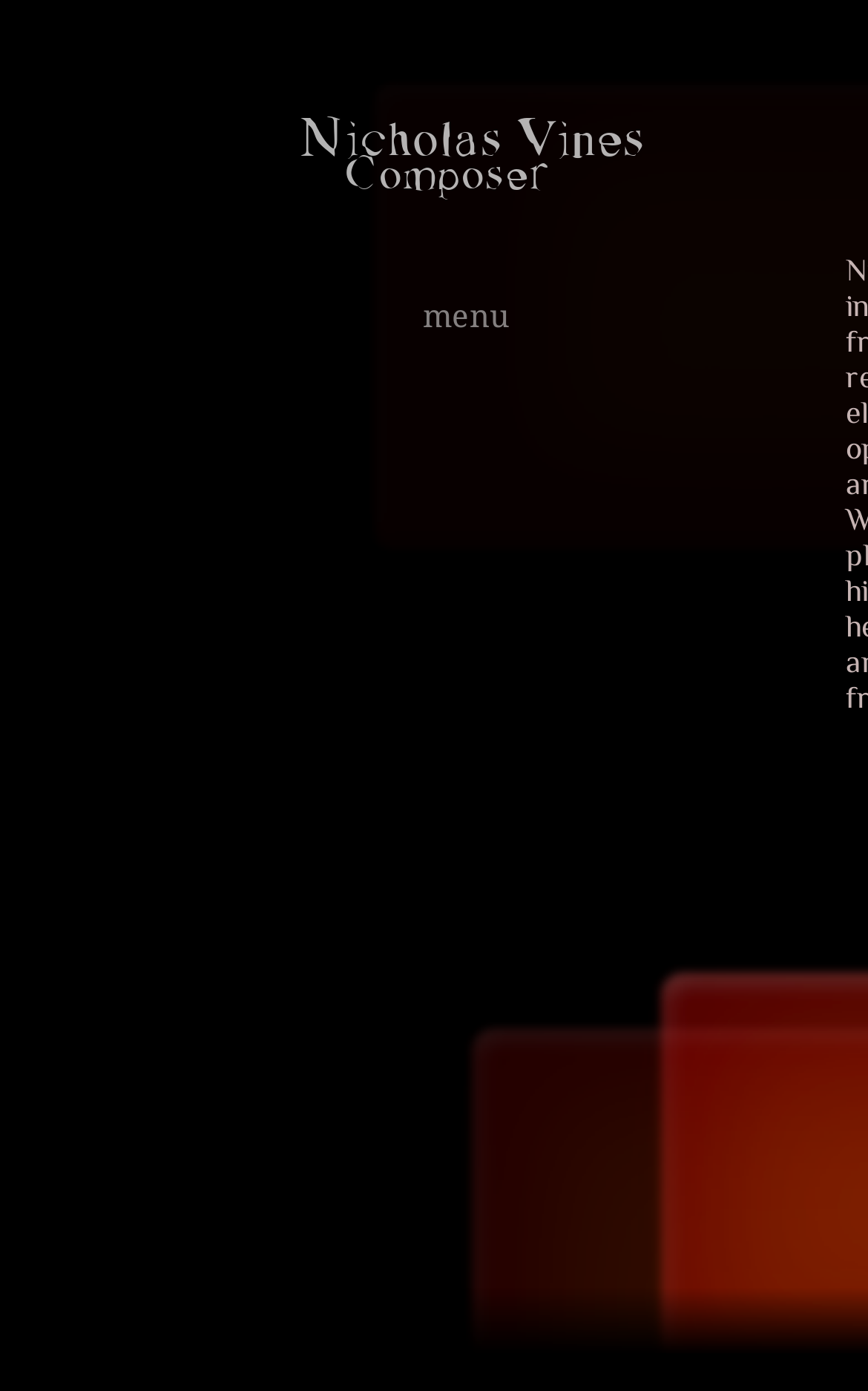Provide the bounding box for the UI element matching this description: "Words".

[0.423, 0.365, 0.908, 0.406]